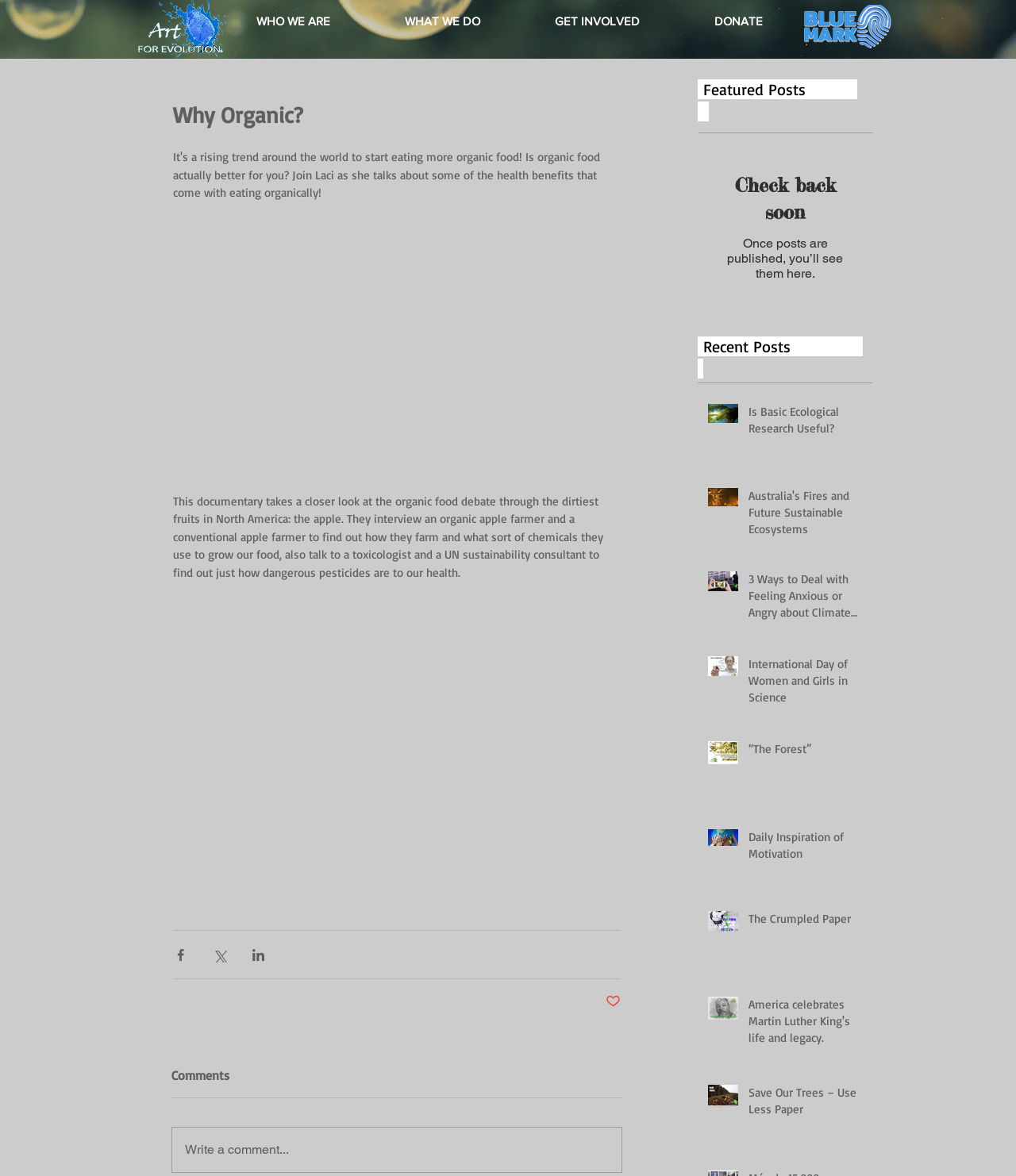Identify the bounding box for the UI element described as: "WHO WE ARE". The coordinates should be four float numbers between 0 and 1, i.e., [left, top, right, bottom].

[0.216, 0.007, 0.362, 0.03]